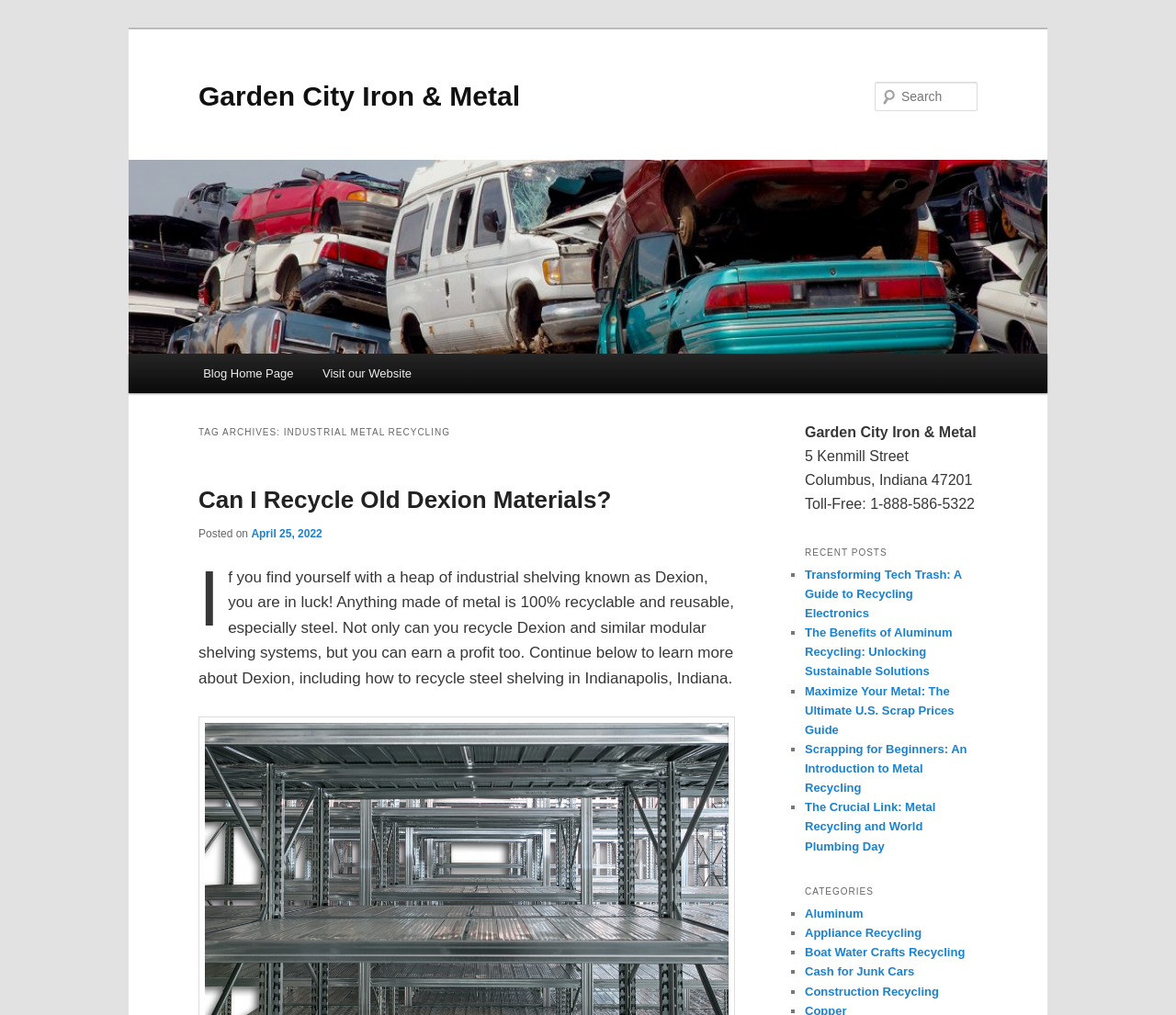Provide a one-word or brief phrase answer to the question:
What is the topic of the latest article?

Industrial Metal Recycling